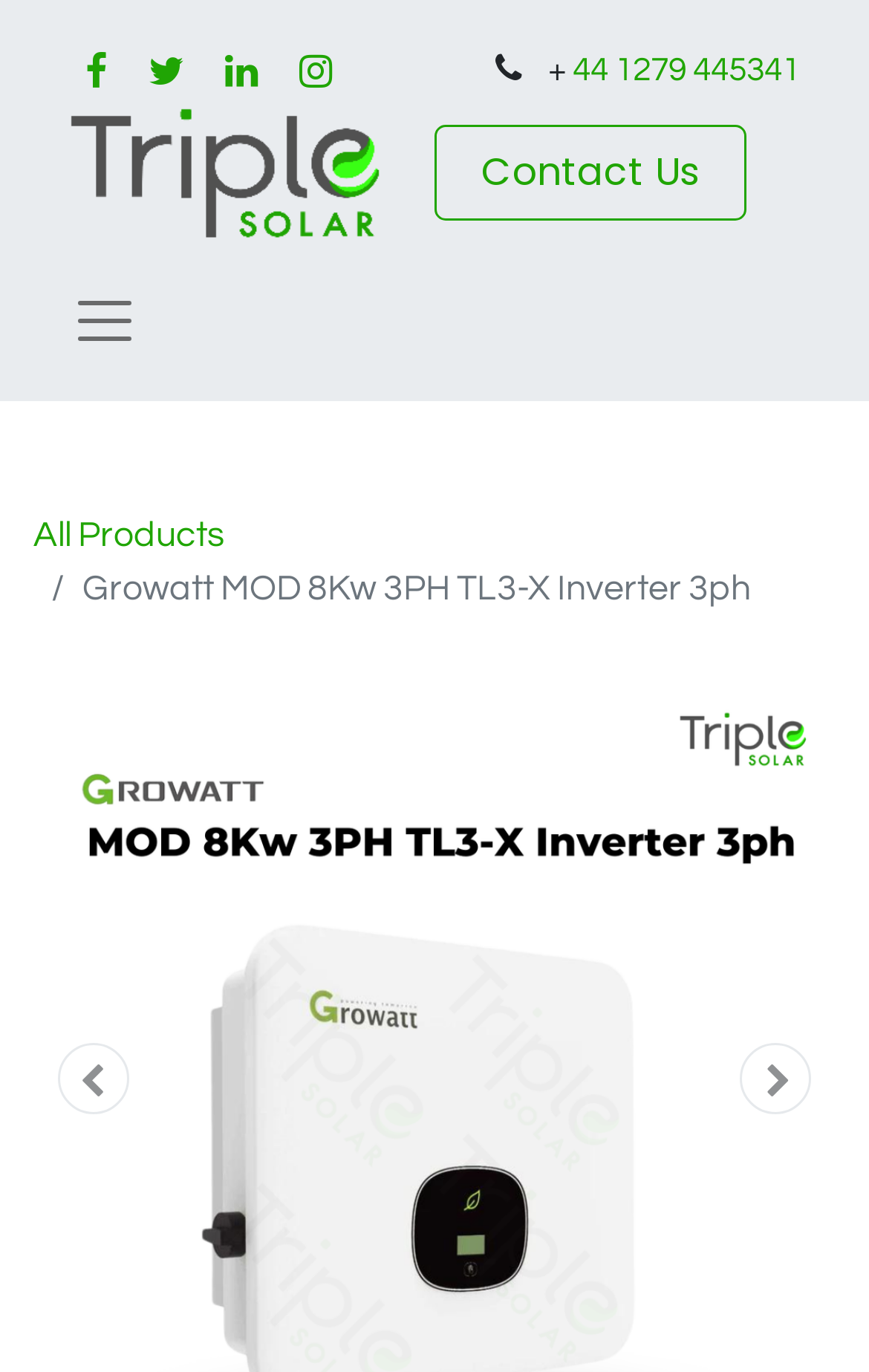Please provide a comprehensive response to the question based on the details in the image: What is the name of the inverter?

The name of the inverter can be found in the StaticText element with the text 'Growatt MOD 8Kw 3PH TL3-X Inverter 3ph' which is located at the top of the webpage.